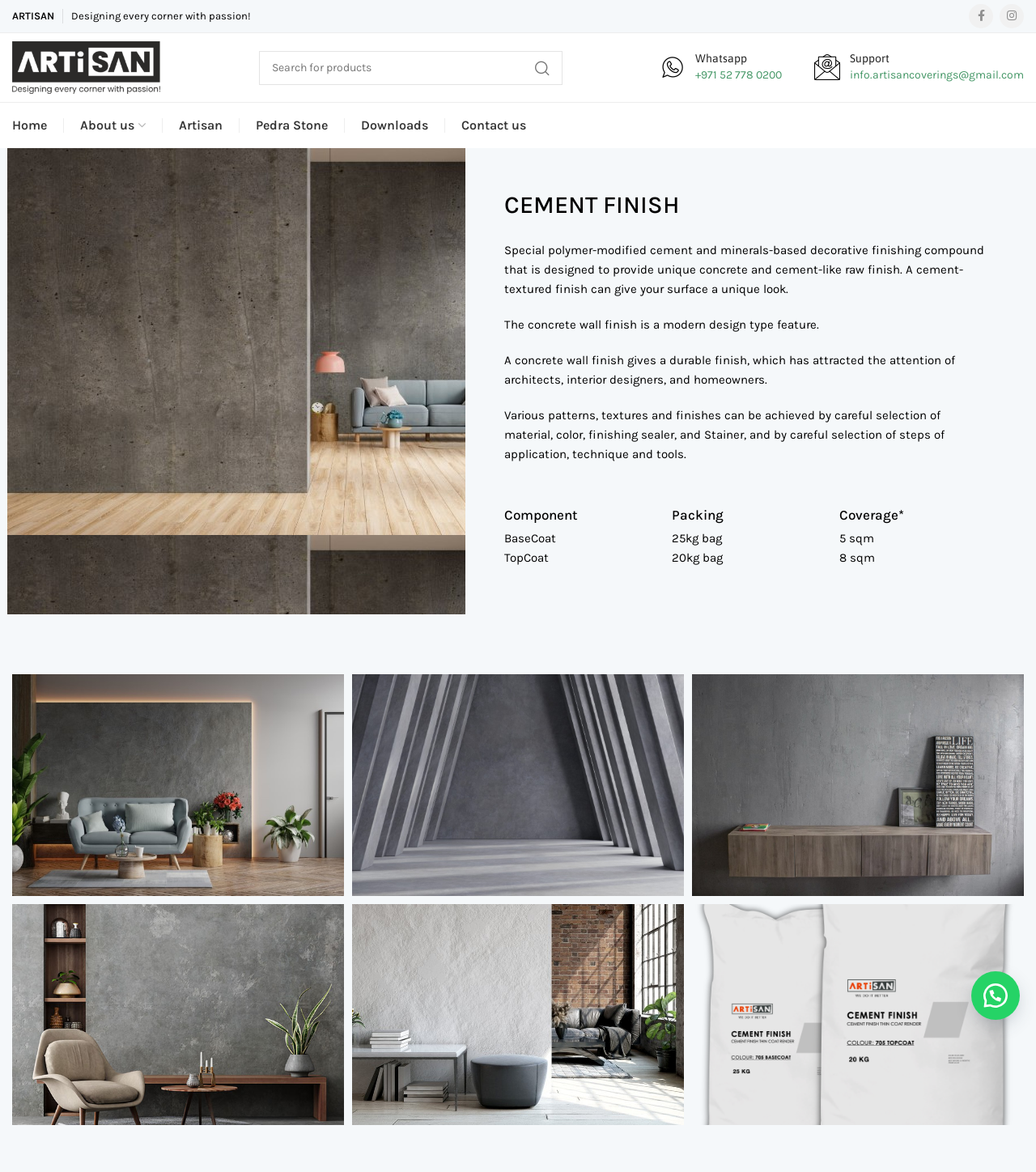What is the company name?
Look at the webpage screenshot and answer the question with a detailed explanation.

The company name is ARTISAN, which is mentioned in the link element with the text 'ARTISAN' and also has an image with the same name.